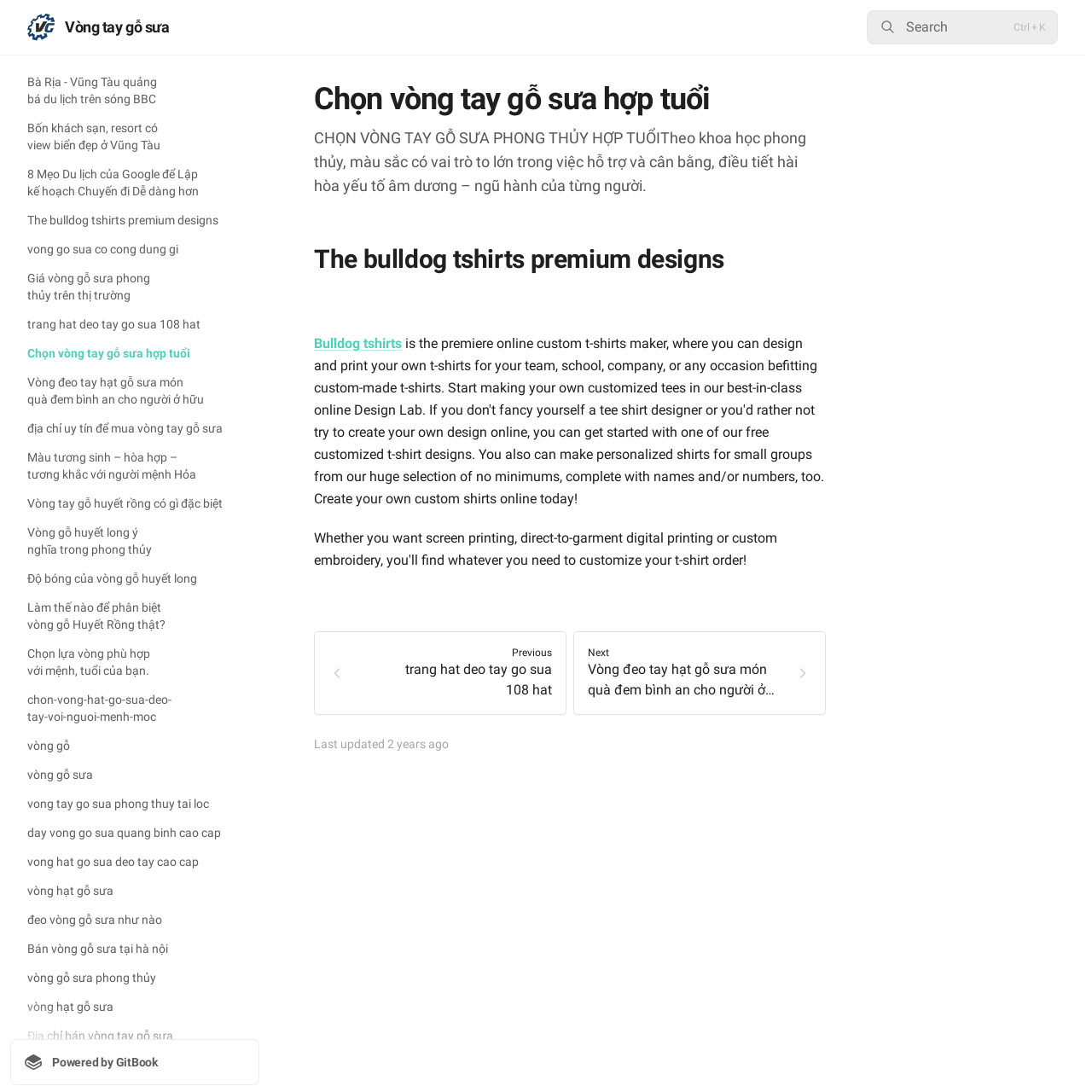Provide the bounding box coordinates of the UI element this sentence describes: "The bulldog tshirts premium designs".

[0.009, 0.189, 0.238, 0.214]